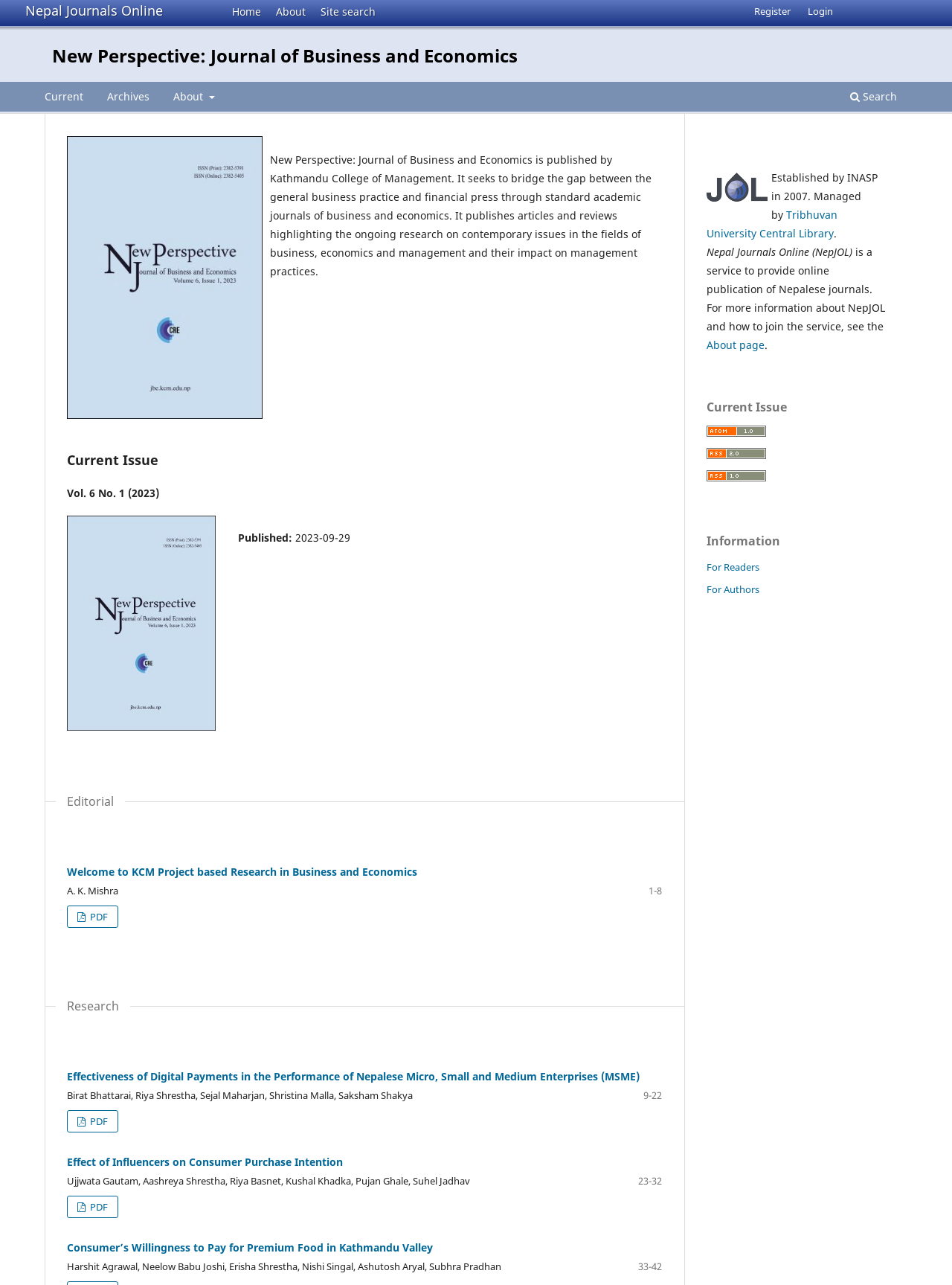What is the current issue of the journal?
Can you provide a detailed and comprehensive answer to the question?

The current issue of the journal can be found in the section labeled 'Current Issue'. It is specified as 'Vol. 6 No. 1 (2023)' and has a link to view the issue.